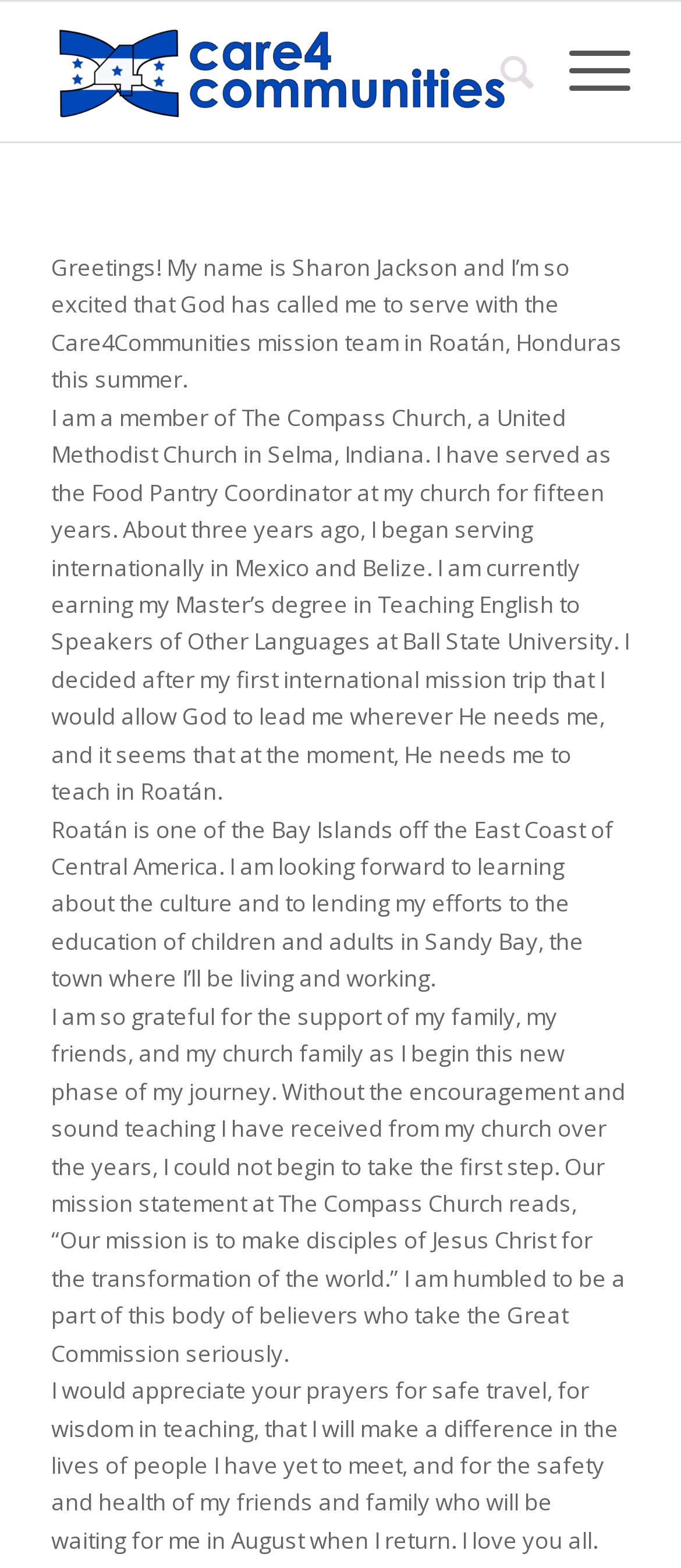Construct a thorough caption encompassing all aspects of the webpage.

The webpage is a personal blog or profile page of Sharon Jackson, who is a member of The Compass Church and is serving with the Care4Communities mission team in Roatán, Honduras. 

At the top left of the page, there is a logo or image of Care4Communities, which is also a link. To the right of the logo, there are two links, "Search" and "Menu", positioned horizontally. 

Below the top section, there is a brief introduction to Sharon Jackson, where she expresses her excitement to serve with the Care4Communities mission team. This introduction is followed by three paragraphs of text that describe her background, including her experience as the Food Pantry Coordinator at her church, her international mission trips, and her current pursuit of a Master's degree in Teaching English to Speakers of Other Languages. 

The text also mentions her upcoming mission trip to Roatán, where she will be teaching children and adults in Sandy Bay. The final paragraph expresses her gratitude to her family, friends, and church family for their support and encouragement.